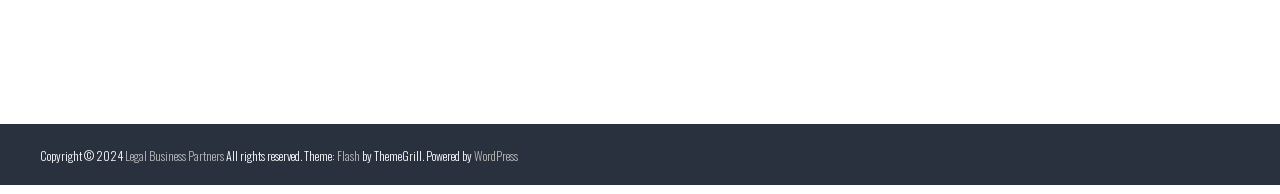What is the name of the theme?
Based on the image, answer the question with as much detail as possible.

I found the theme name by looking at the link element that says 'Flash' in the footer section.